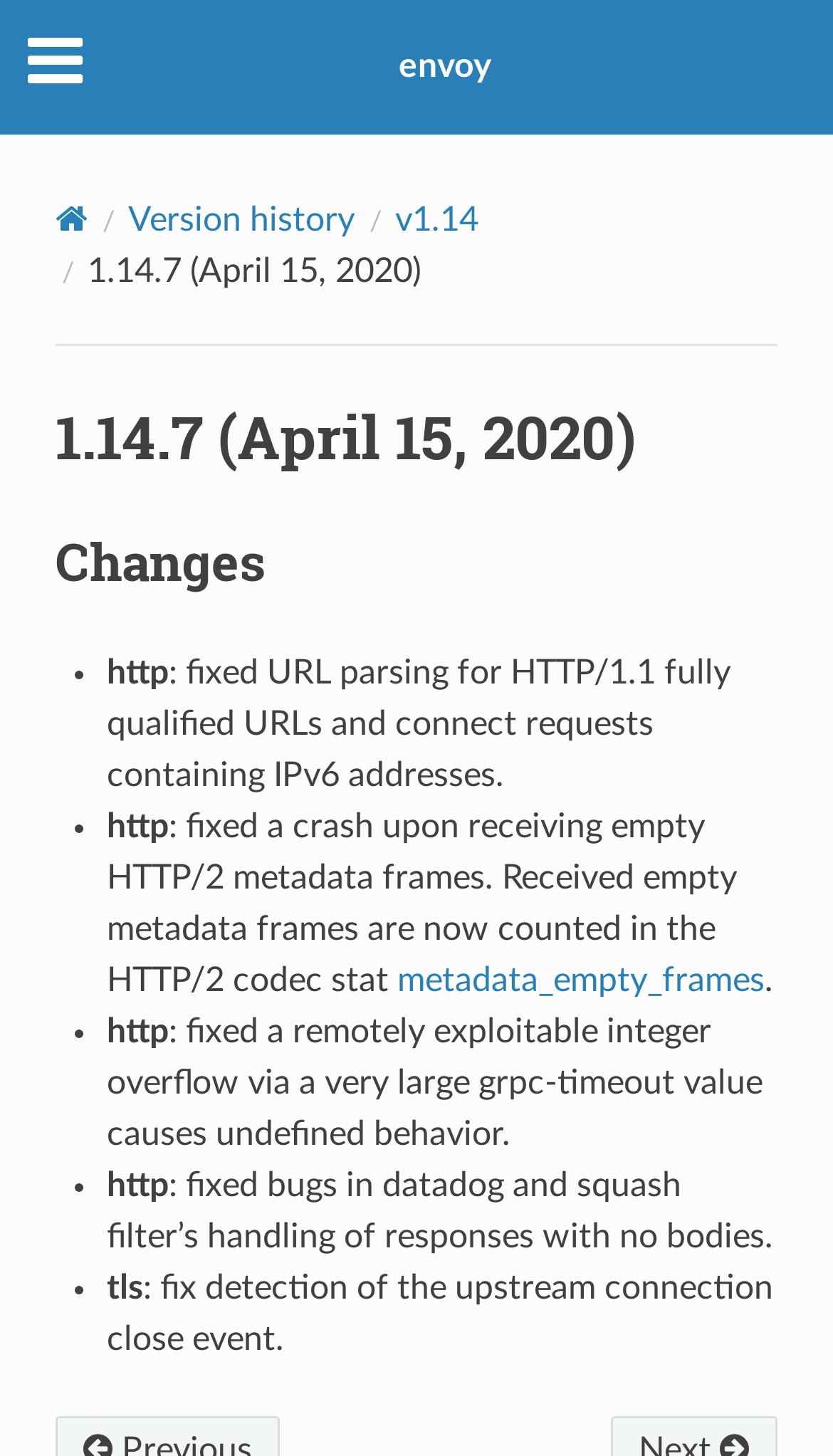Can you identify and provide the main heading of the webpage?

1.14.7 (April 15, 2020)